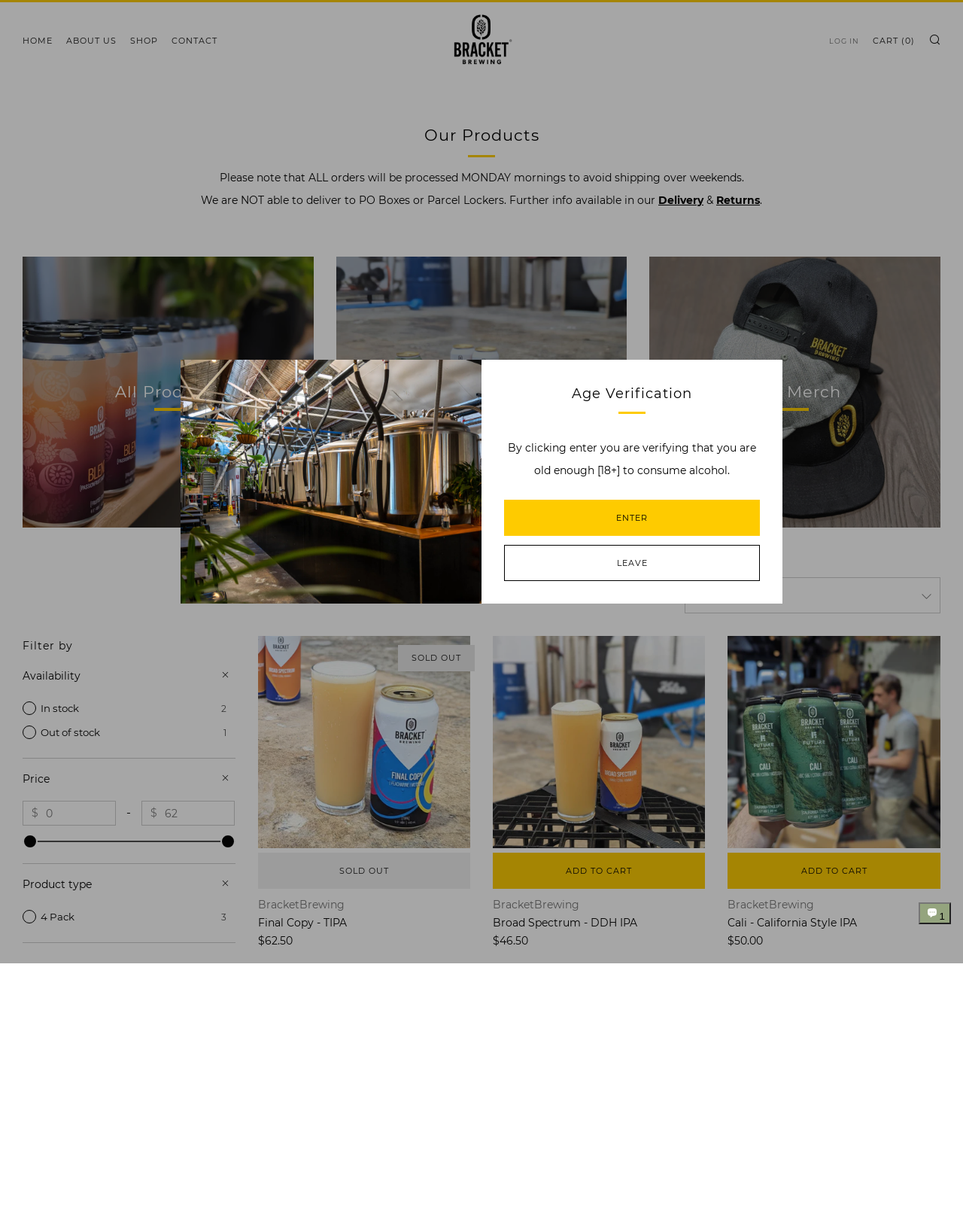Please identify the bounding box coordinates of the element that needs to be clicked to execute the following command: "Go to HOME page". Provide the bounding box using four float numbers between 0 and 1, formatted as [left, top, right, bottom].

None